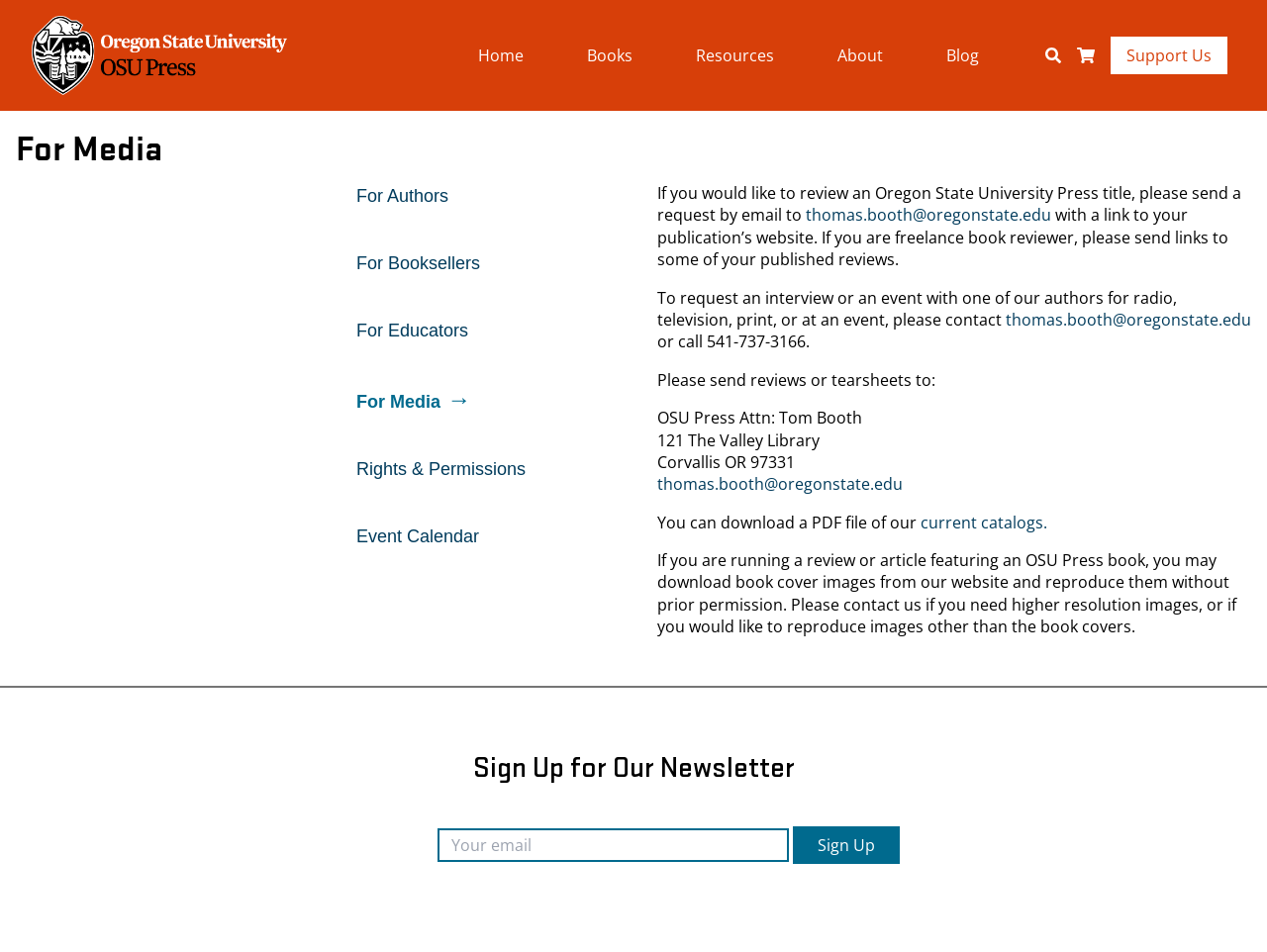Please give the bounding box coordinates of the area that should be clicked to fulfill the following instruction: "Click the 'Sign Up' button". The coordinates should be in the format of four float numbers from 0 to 1, i.e., [left, top, right, bottom].

[0.626, 0.868, 0.71, 0.908]